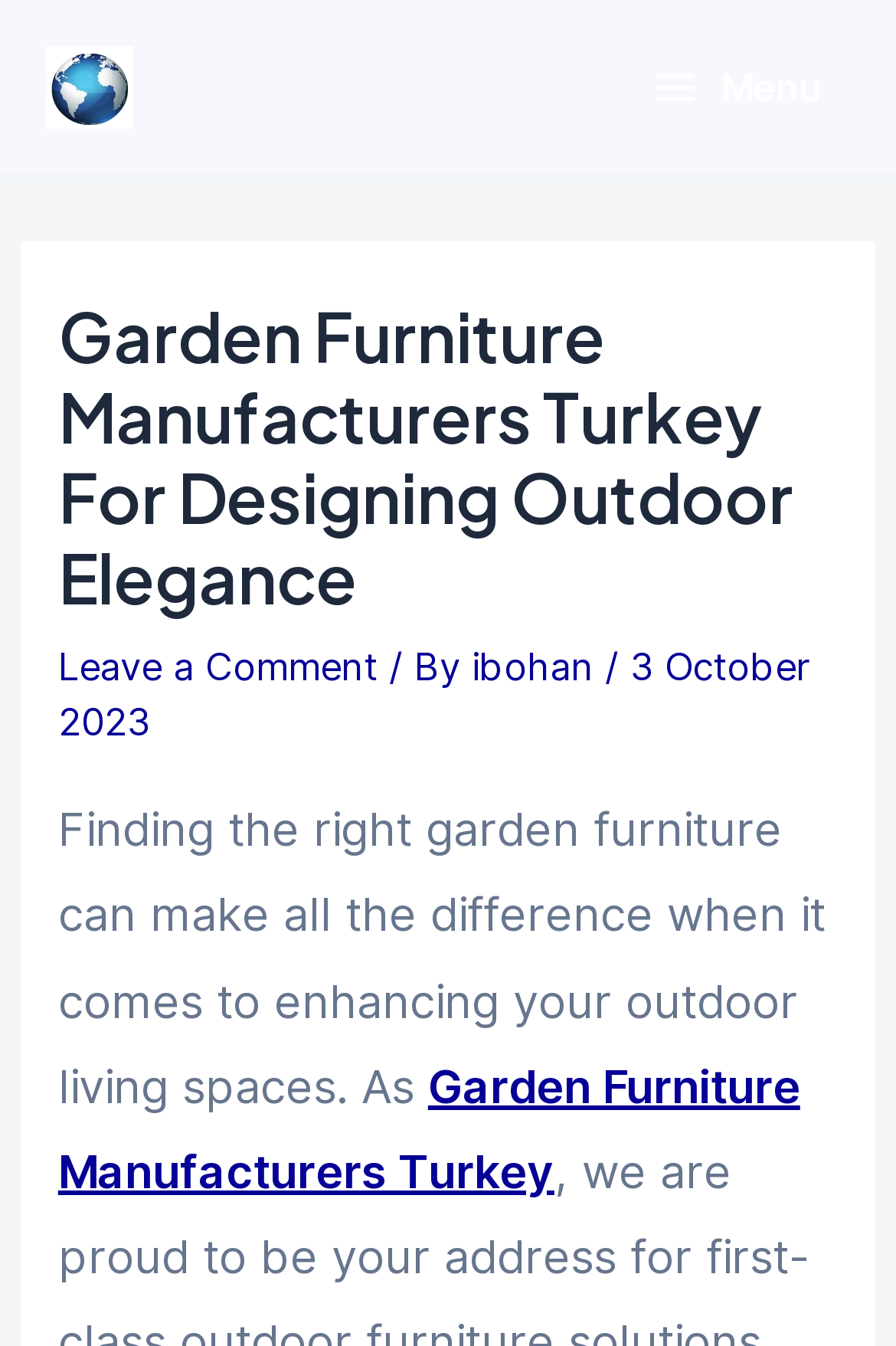Summarize the webpage with a detailed and informative caption.

The webpage is about Garden Furniture Manufacturers in Turkey, with a focus on designing outdoor elegance. At the top-left corner, there is a link to "Turkish Carpet Wholesalers" accompanied by a small image. On the top-right corner, there is a button labeled "Main Menu Menu" which is not expanded. 

Below the button, there is a large header section that spans almost the entire width of the page. The header contains a heading that reads "Garden Furniture Manufacturers Turkey For Designing Outdoor Elegance". Underneath the heading, there is a link to "Leave a Comment" followed by a text "/ By" and a link to "ibohan". To the right of these elements, there is a text indicating the date "3 October 2023". 

Below the header section, there is a block of text that discusses the importance of finding the right garden furniture to enhance outdoor living spaces. At the bottom of this text, there is a link to "Garden Furniture Manufacturers Turkey".